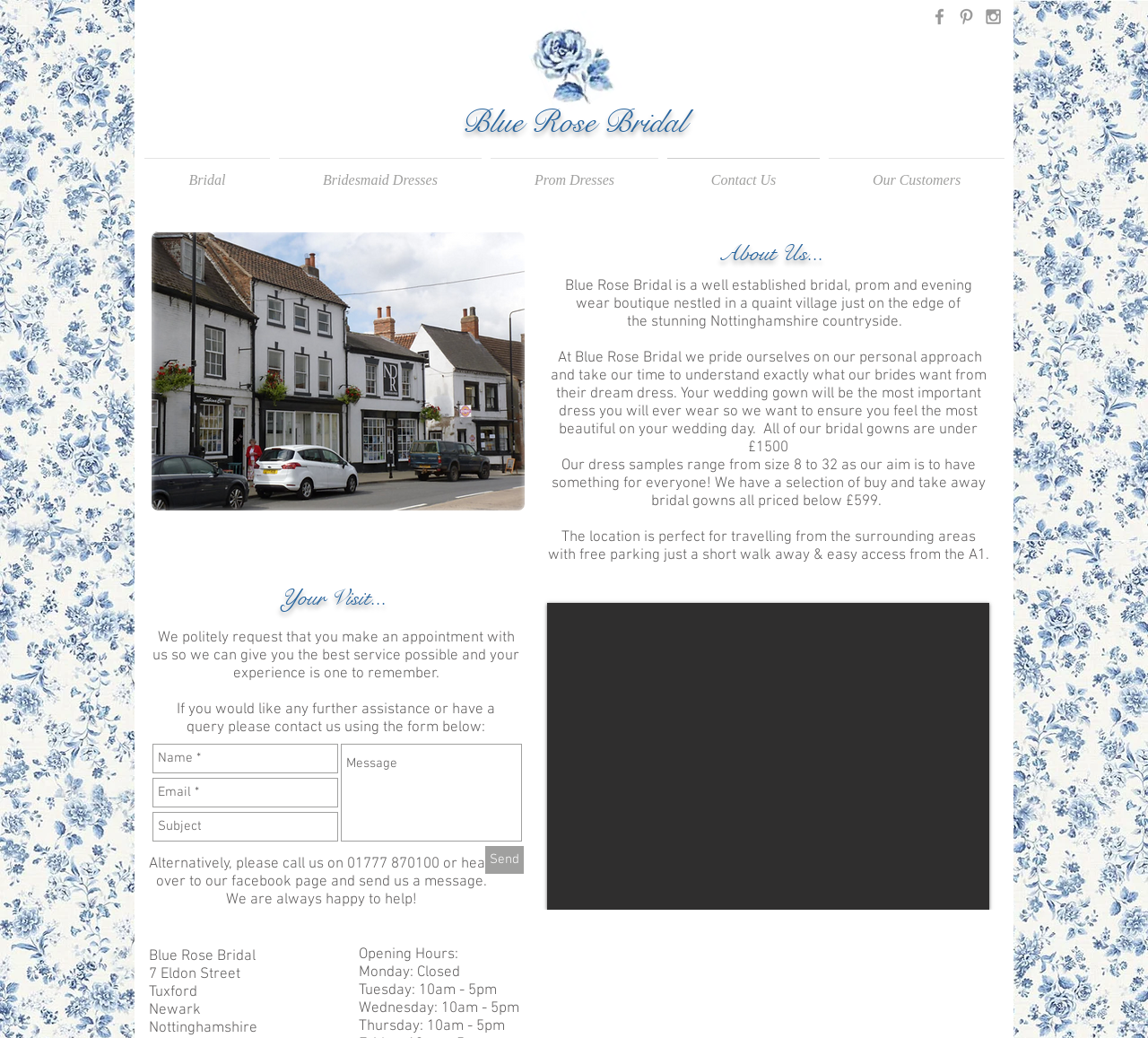Identify the bounding box coordinates for the element you need to click to achieve the following task: "Fill in the Name field". The coordinates must be four float values ranging from 0 to 1, formatted as [left, top, right, bottom].

[0.133, 0.717, 0.295, 0.745]